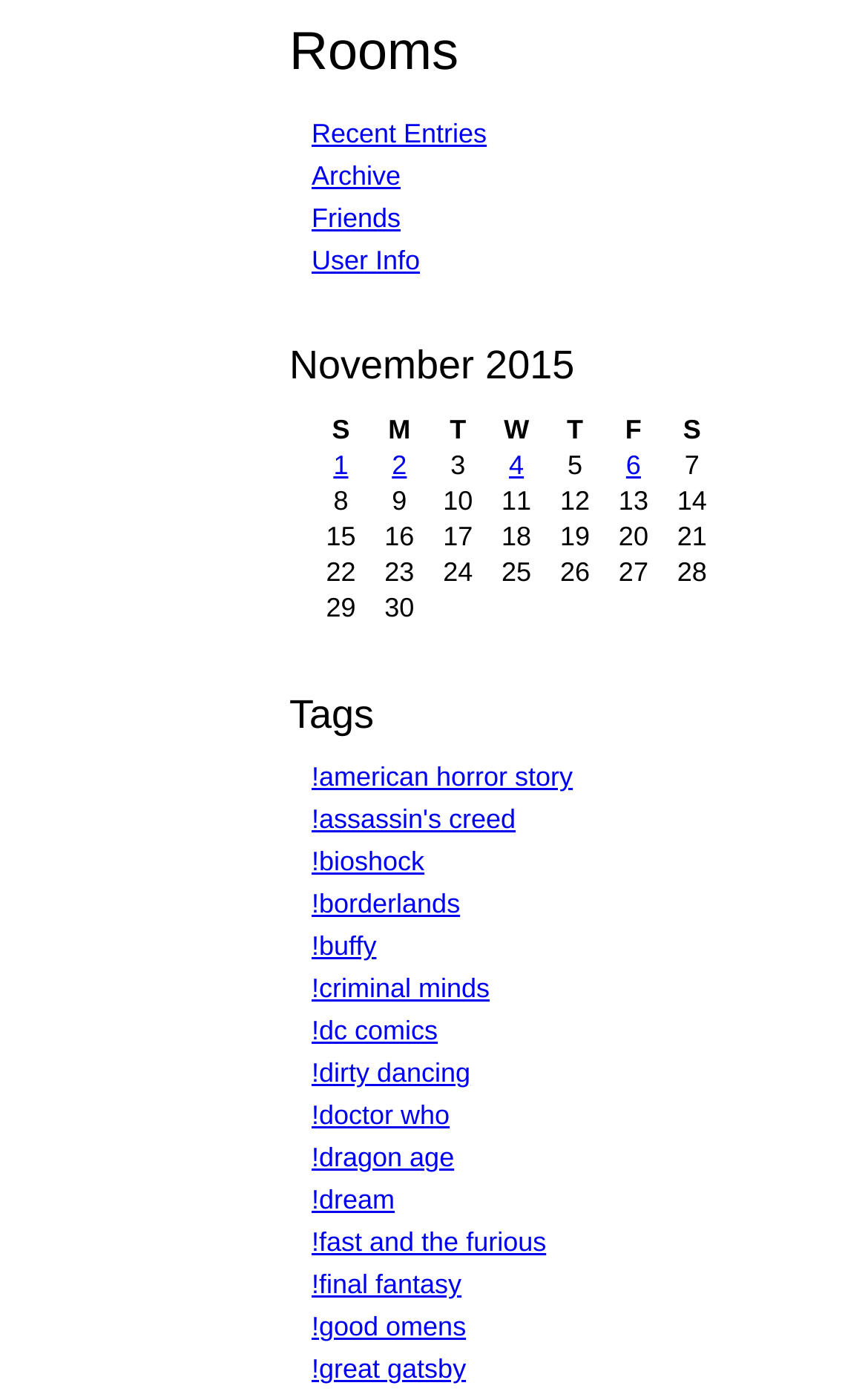How many tags are listed?
By examining the image, provide a one-word or phrase answer.

20